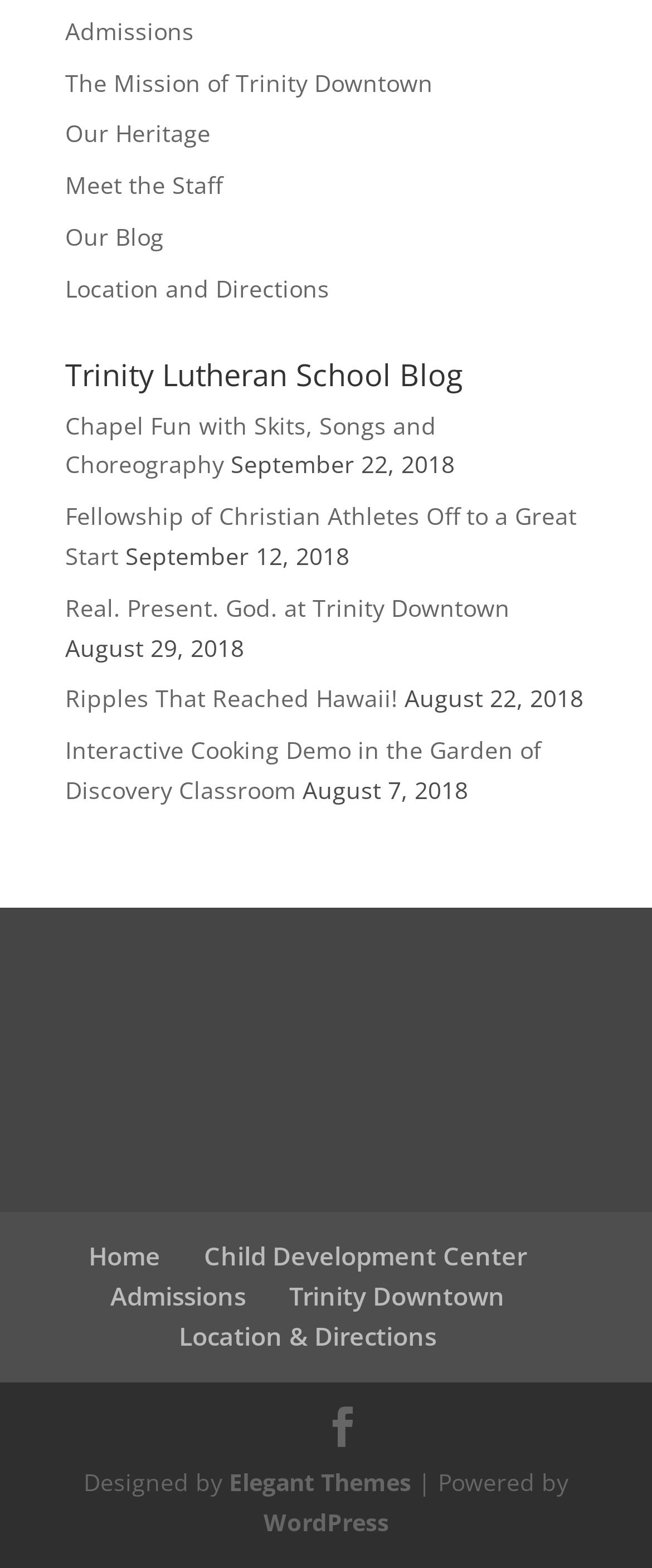Respond to the question below with a single word or phrase:
How many links are in the top navigation menu?

6